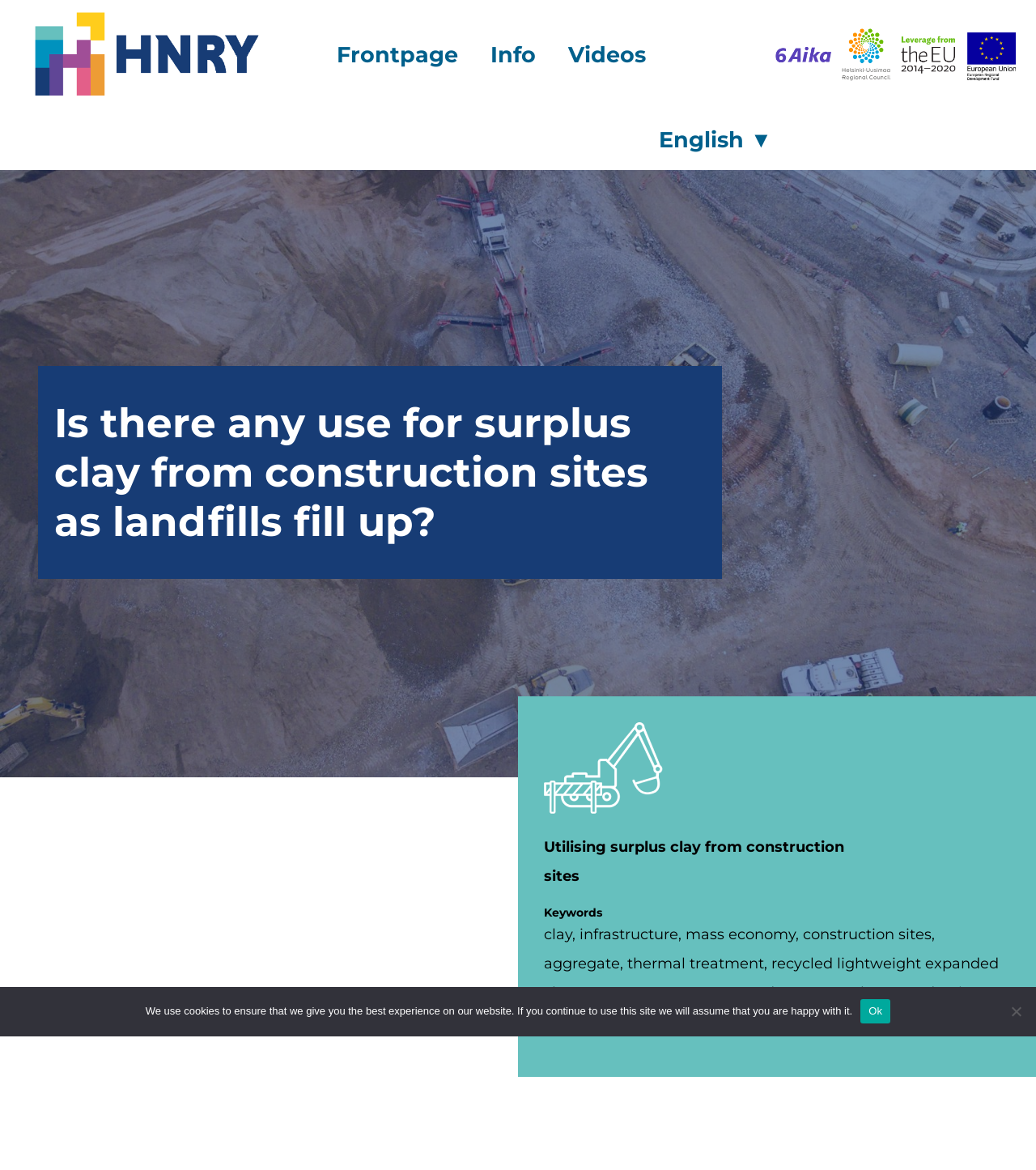How many logos are displayed at the top right corner?
Based on the screenshot, answer the question with a single word or phrase.

4